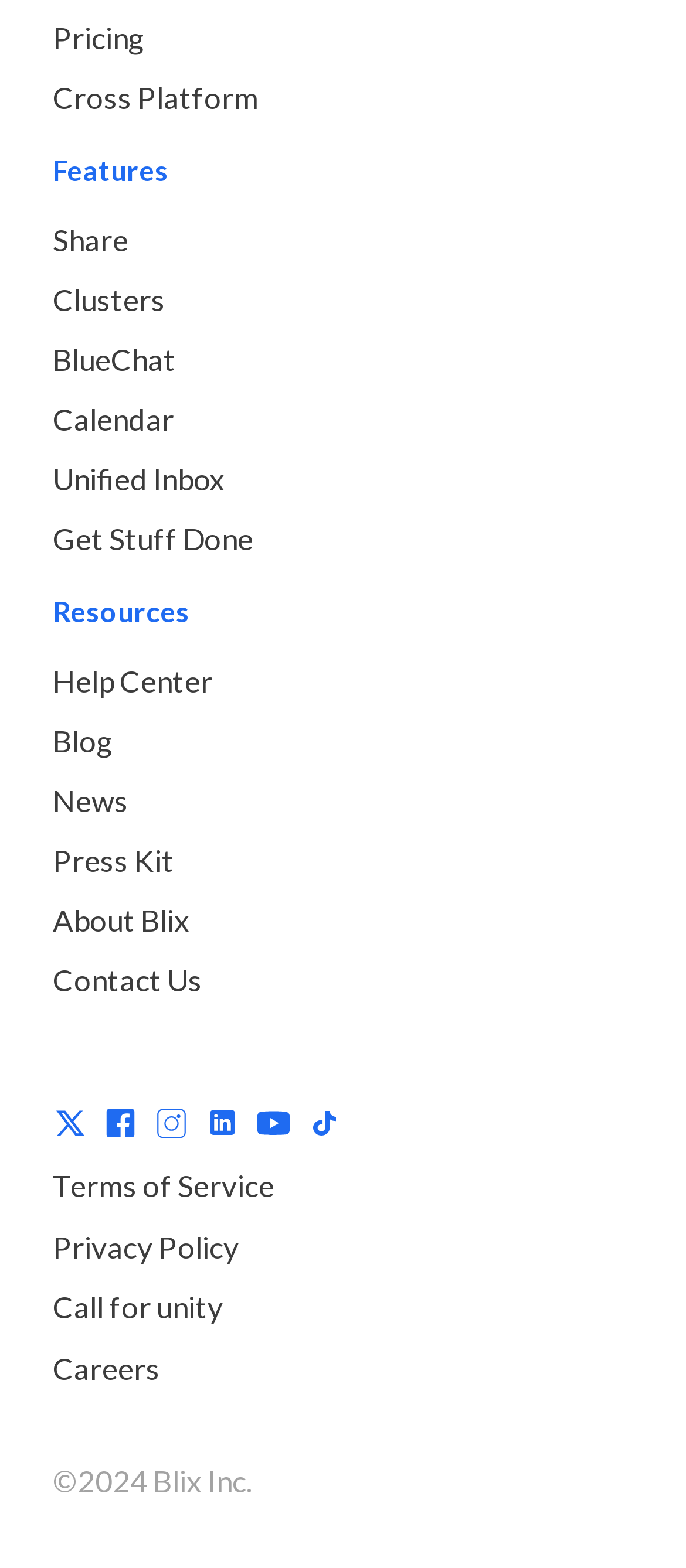Could you find the bounding box coordinates of the clickable area to complete this instruction: "Explore features"?

[0.077, 0.098, 0.923, 0.119]